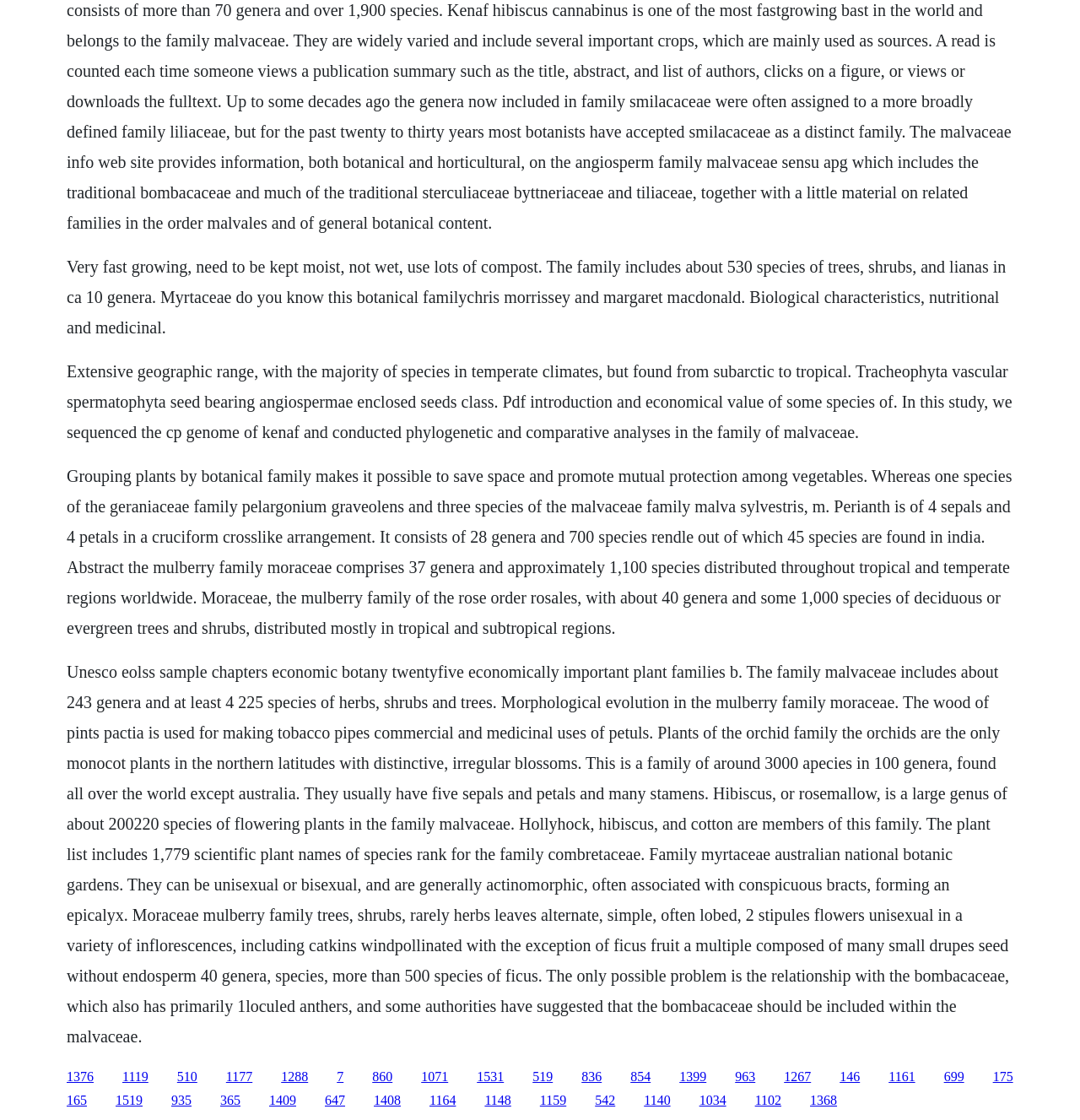From the image, can you give a detailed response to the question below:
How many species are there in the Moraceae family?

According to the text, the Moraceae family comprises 37 genera and approximately 1,100 species distributed throughout tropical and temperate regions worldwide.